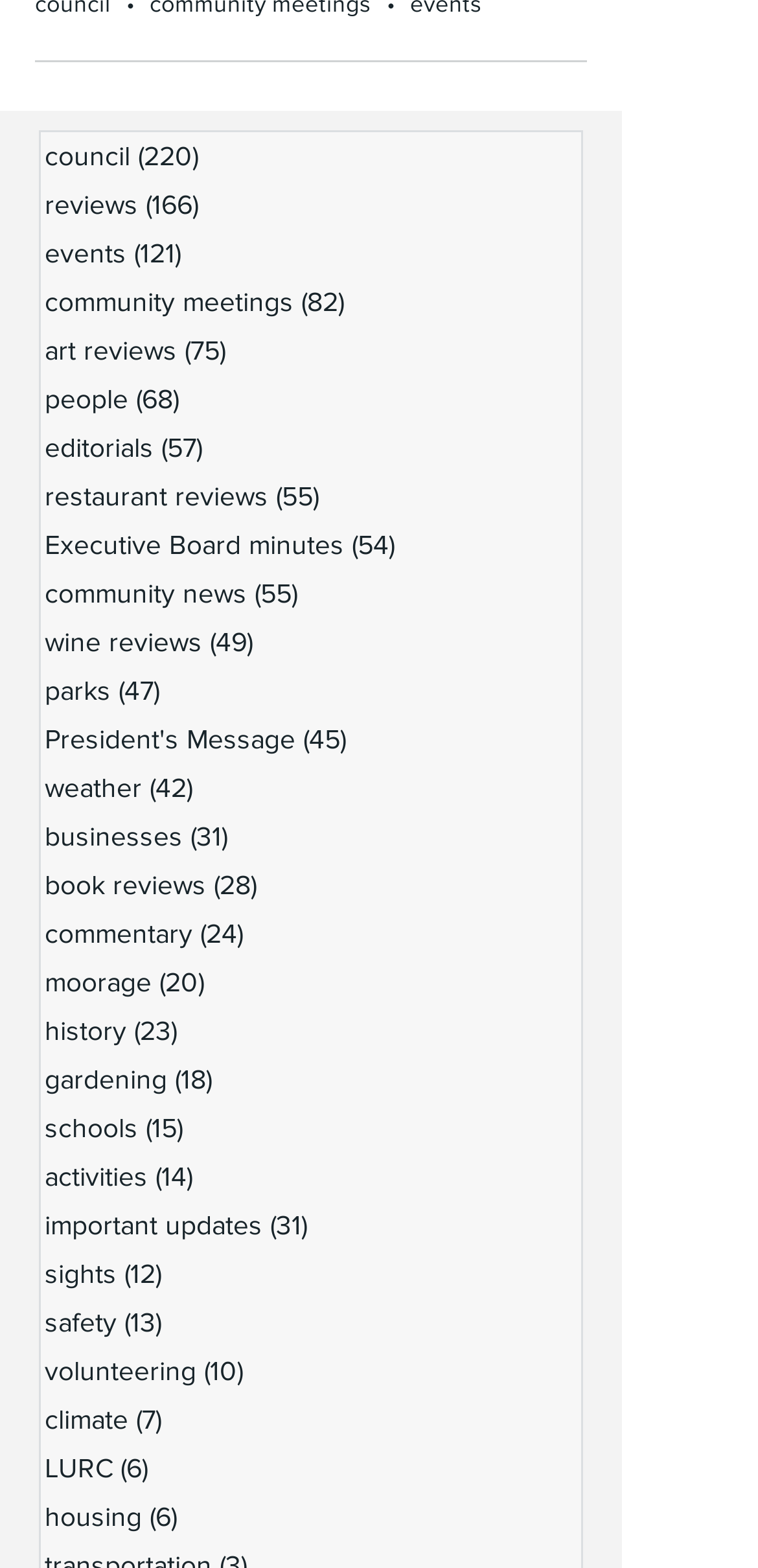Determine the bounding box coordinates of the area to click in order to meet this instruction: "View council posts".

[0.054, 0.084, 0.767, 0.115]